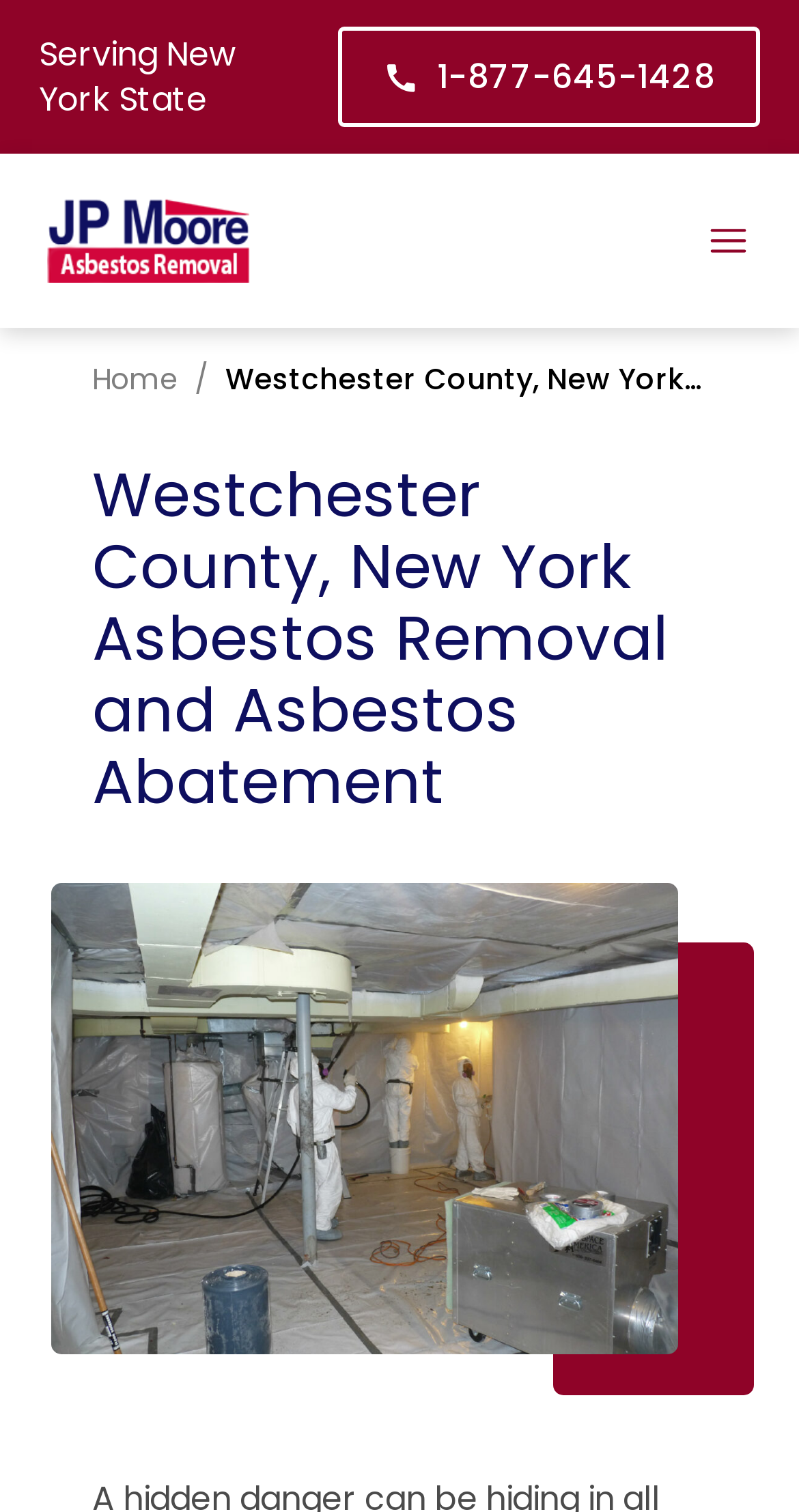What is the text above the phone number?
Using the image as a reference, answer the question with a short word or phrase.

Serving New York State